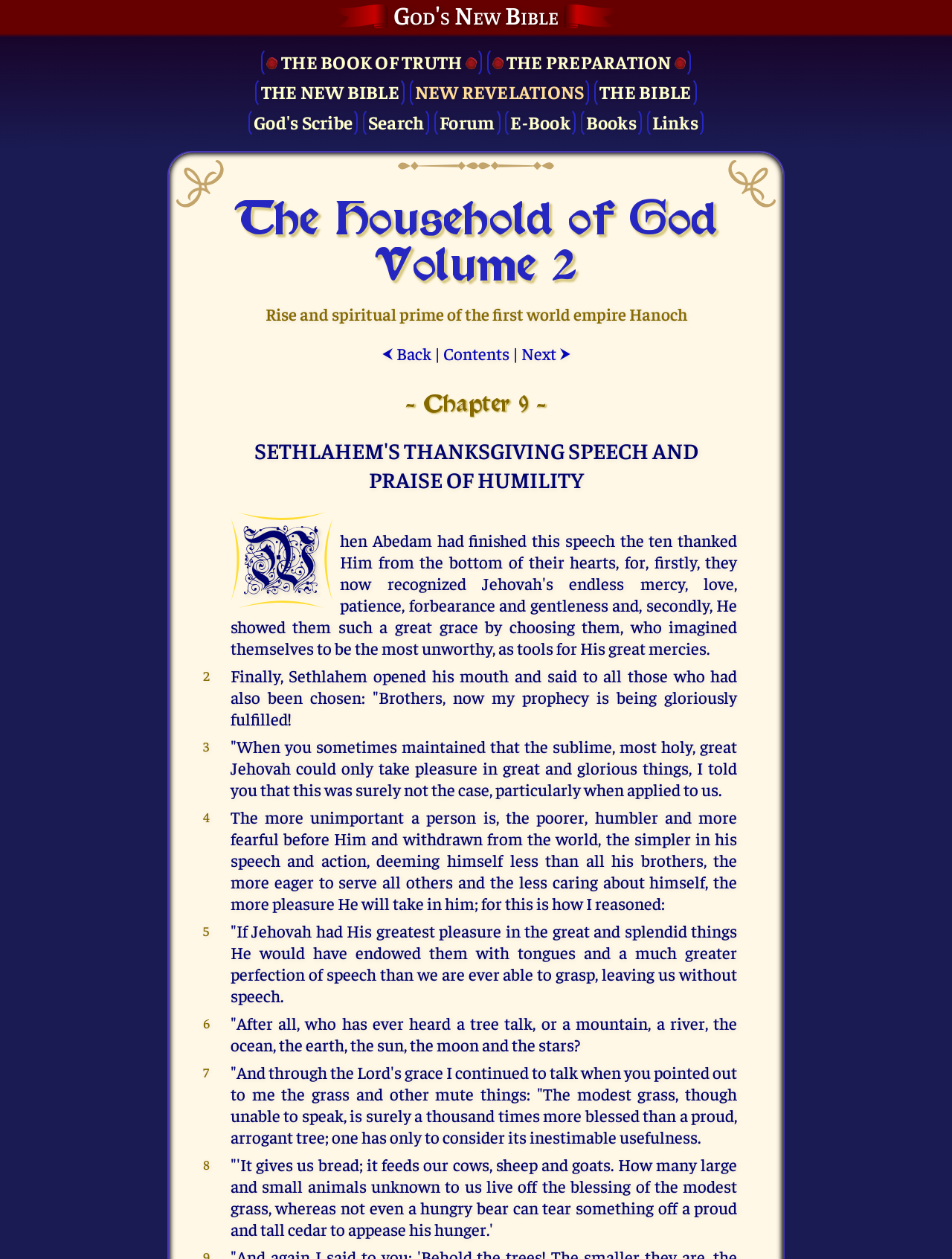Using the information shown in the image, answer the question with as much detail as possible: How many links are there in the top navigation bar?

I counted the number of link elements in the top navigation bar, which are 'THE BOOK OF TRUTH', 'THE PREPARATION', 'THE NEW BIBLE', 'NEW REVELATIONS', 'THE BIBLE', 'God's Scribe', 'Search', 'Forum', 'E-Book', and 'Books', and found that there are 8 links in total.